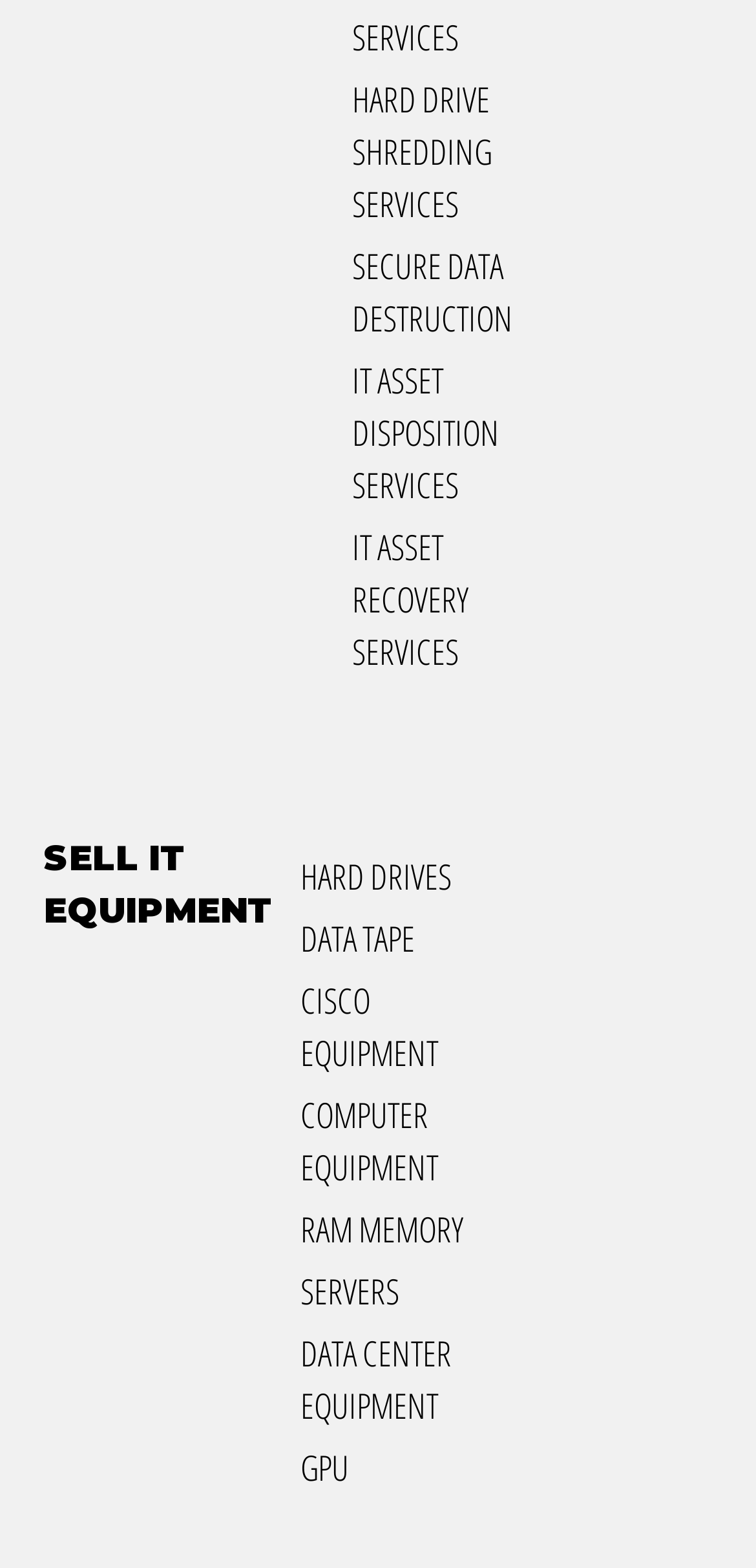What is the purpose of the 'HARD DRIVE SHREDDING SERVICES' link?
Based on the screenshot, answer the question with a single word or phrase.

Secure data destruction